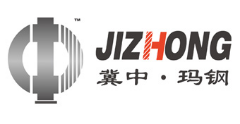Utilize the details in the image to give a detailed response to the question: What colors are used in the logo design?

The logo incorporates bold red and gray elements, which are distinctive colors used in the design to reflect the company's commitment to quality in manufacturing.